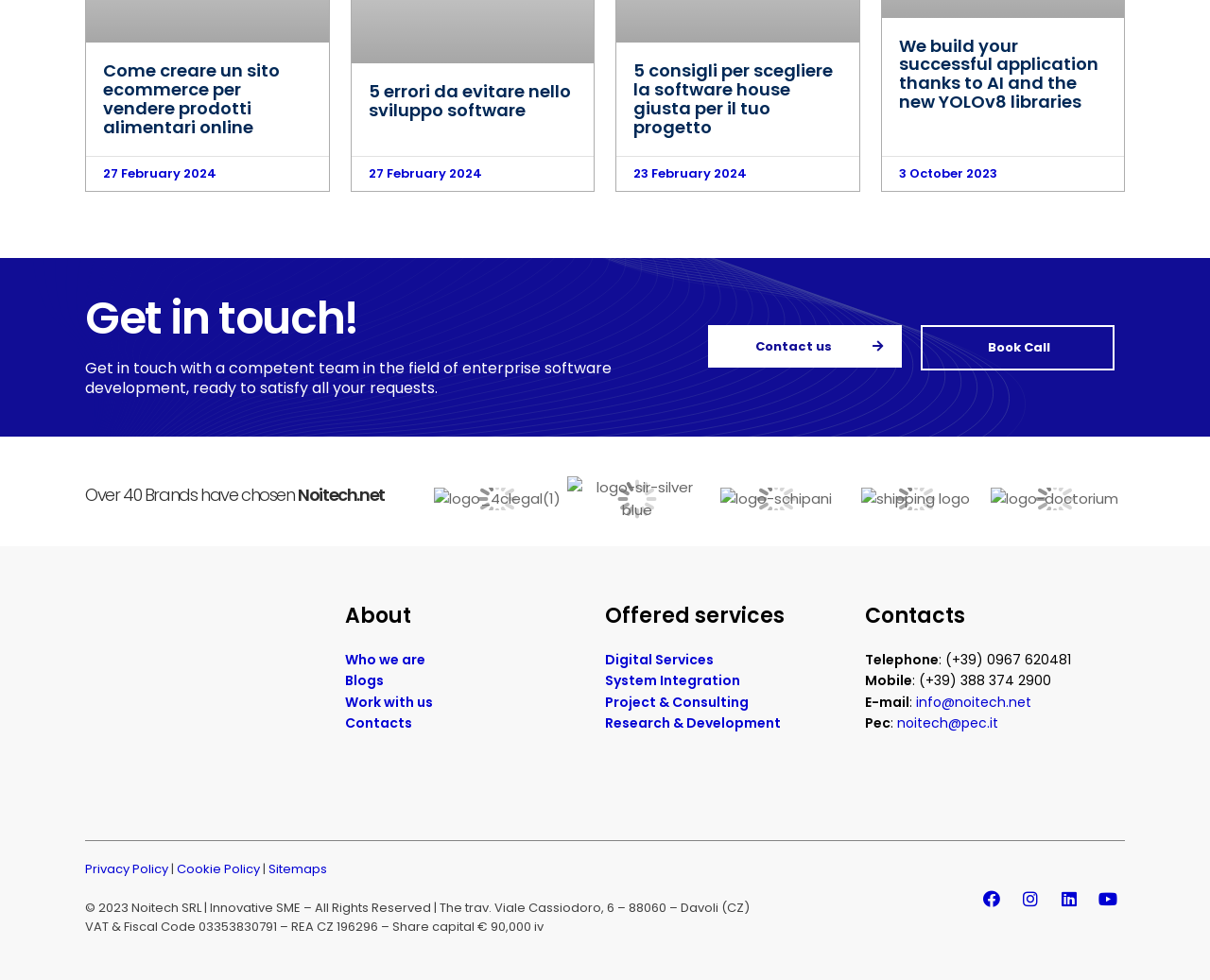Please respond in a single word or phrase: 
What is the topic of the first article mentioned on the webpage?

Ecommerce